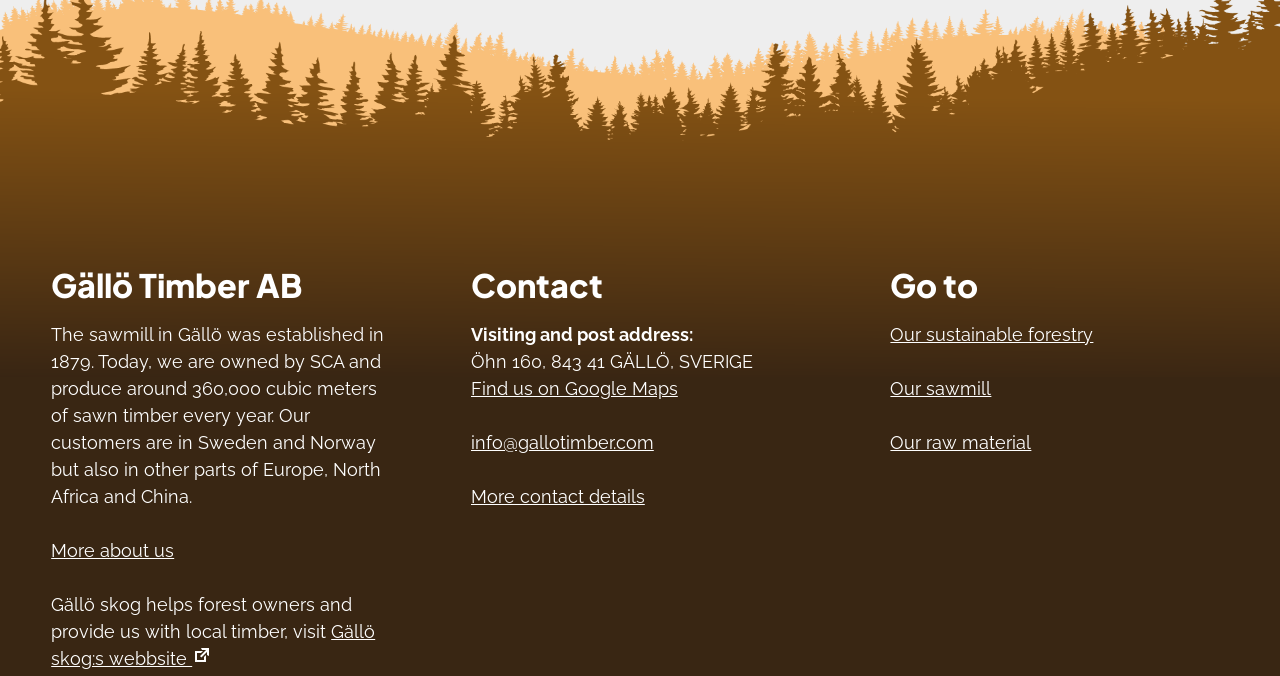Could you provide the bounding box coordinates for the portion of the screen to click to complete this instruction: "Visit Gällö skog's website"?

[0.04, 0.919, 0.293, 0.99]